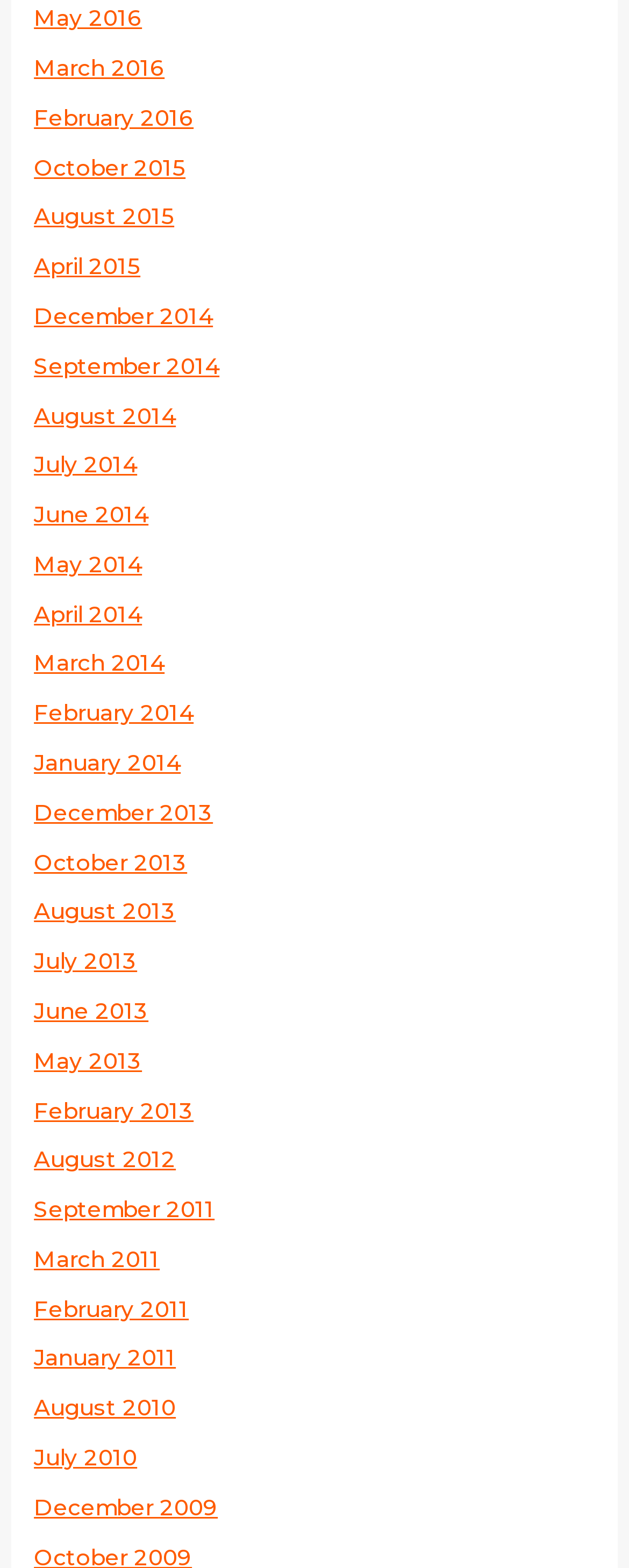Locate the bounding box coordinates of the area where you should click to accomplish the instruction: "View May 2016 archives".

[0.054, 0.003, 0.226, 0.02]